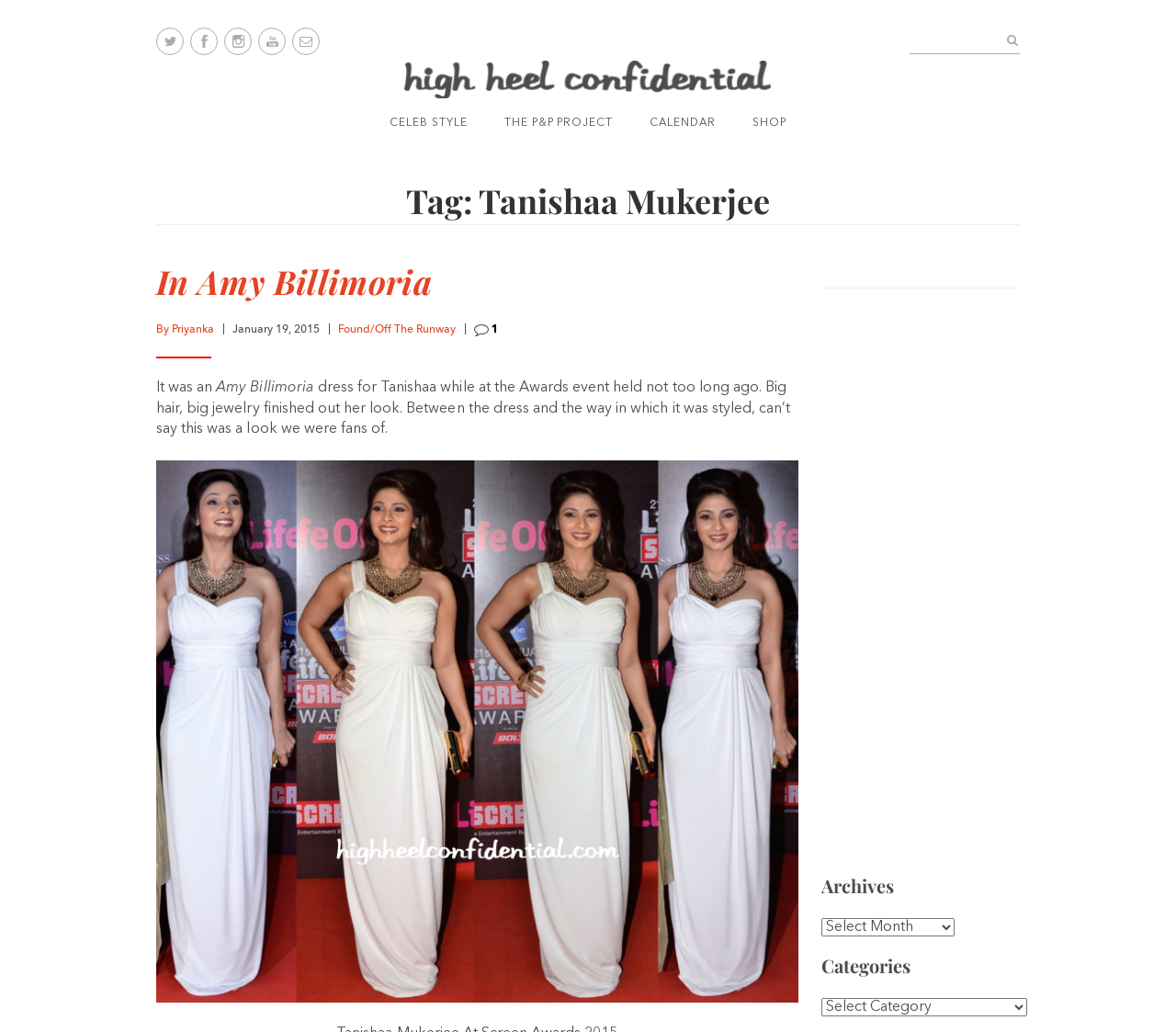Answer the question in one word or a short phrase:
What is the event where Tanishaa wore the dress?

Screen Awards 2015